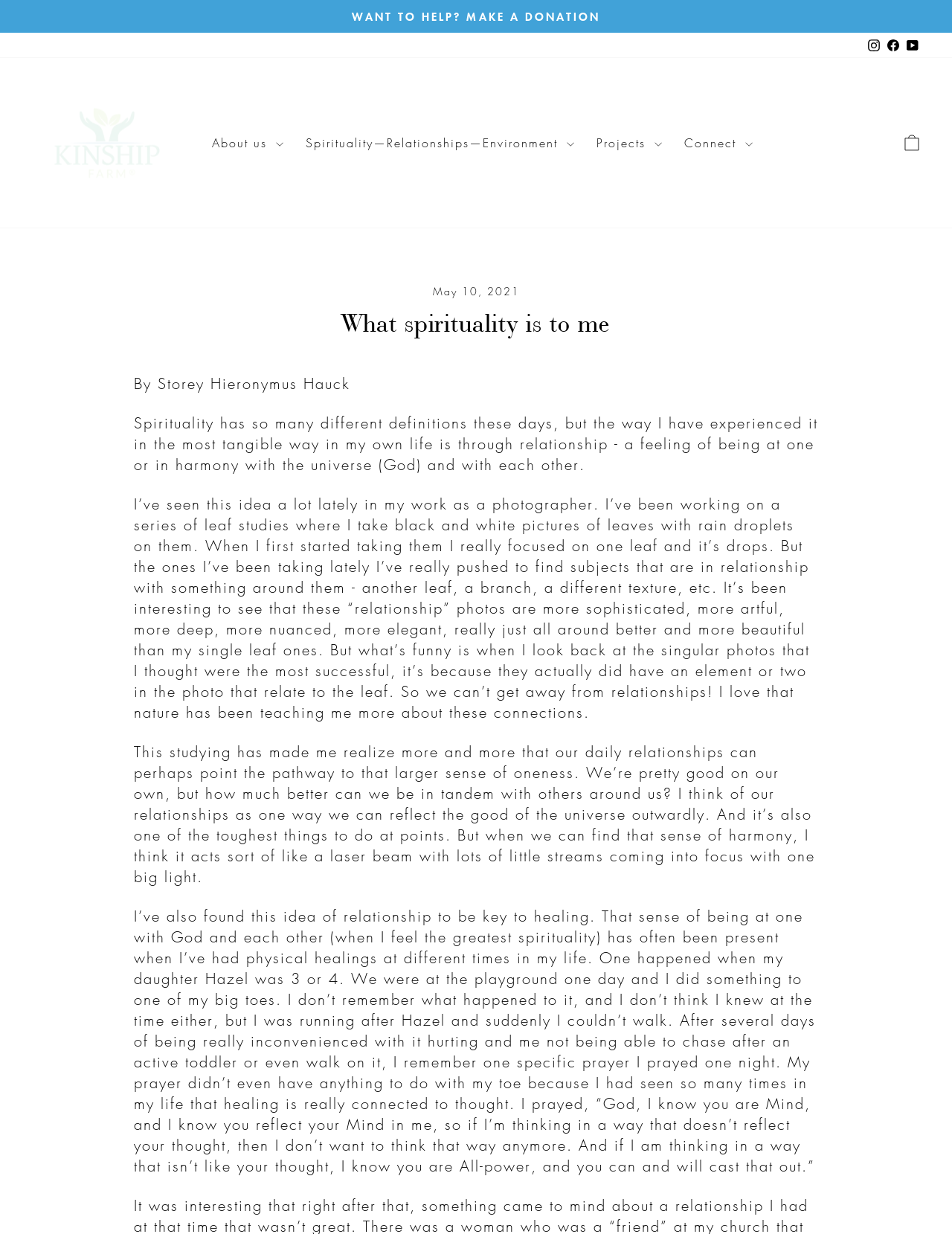Please respond to the question using a single word or phrase:
What is the purpose of the 'Donate' button?

To make a donation